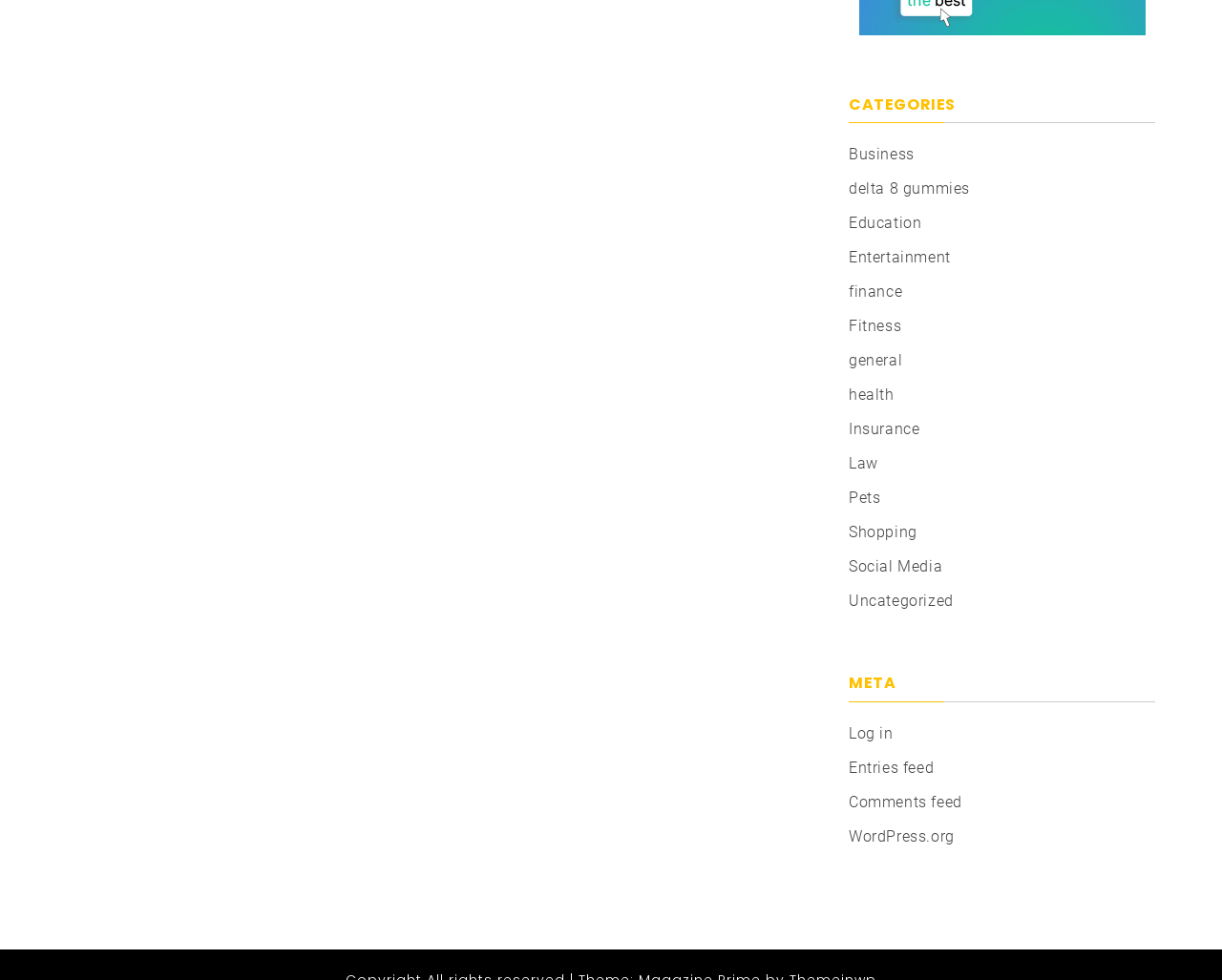What is the last category listed?
Answer with a single word or phrase, using the screenshot for reference.

Uncategorized